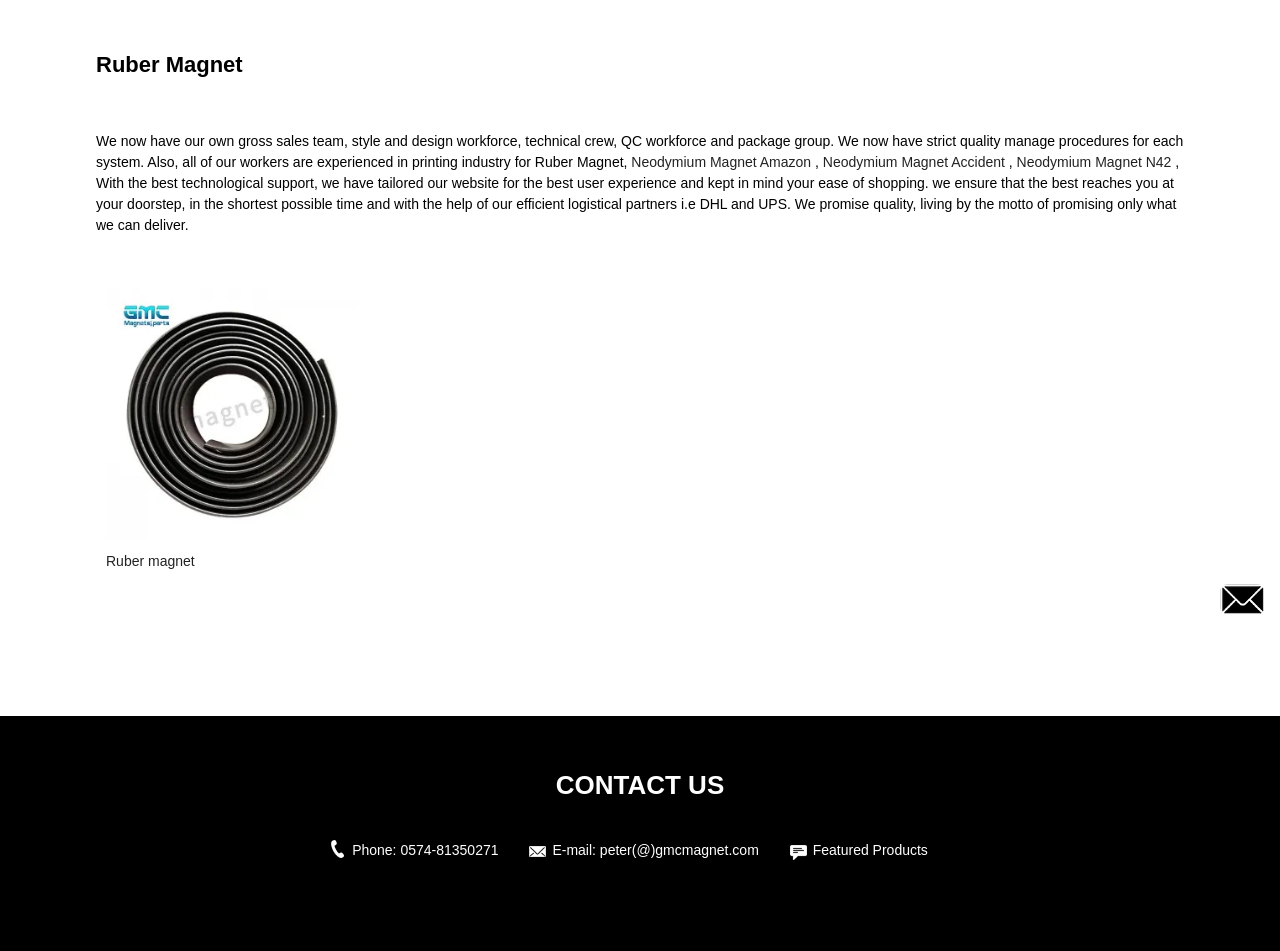Determine the bounding box coordinates (top-left x, top-left y, bottom-right x, bottom-right y) of the UI element described in the following text: peter(@)gmcmagnet.com

[0.469, 0.886, 0.593, 0.902]